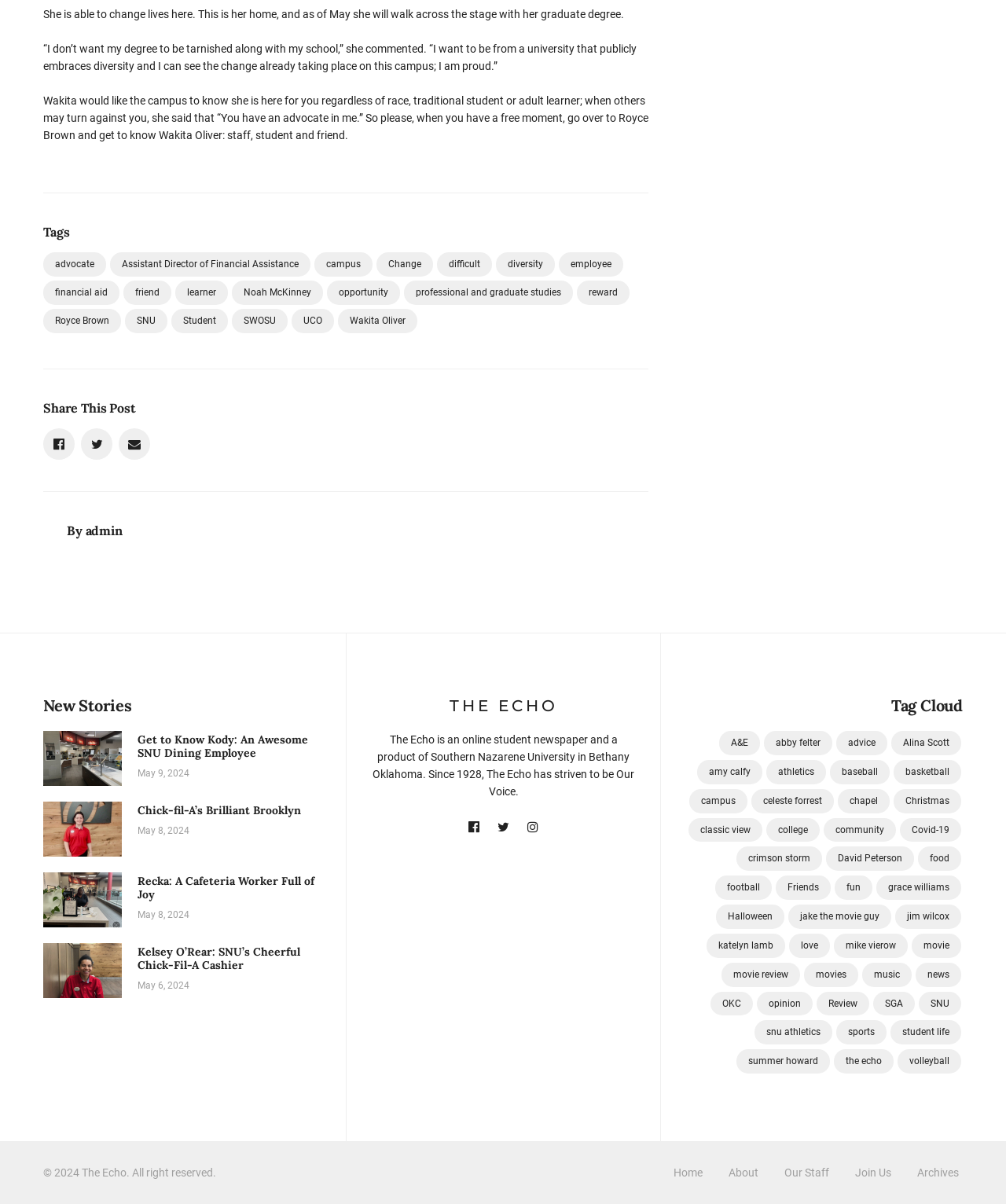Show the bounding box coordinates of the region that should be clicked to follow the instruction: "Share this post on social media."

[0.043, 0.356, 0.074, 0.382]